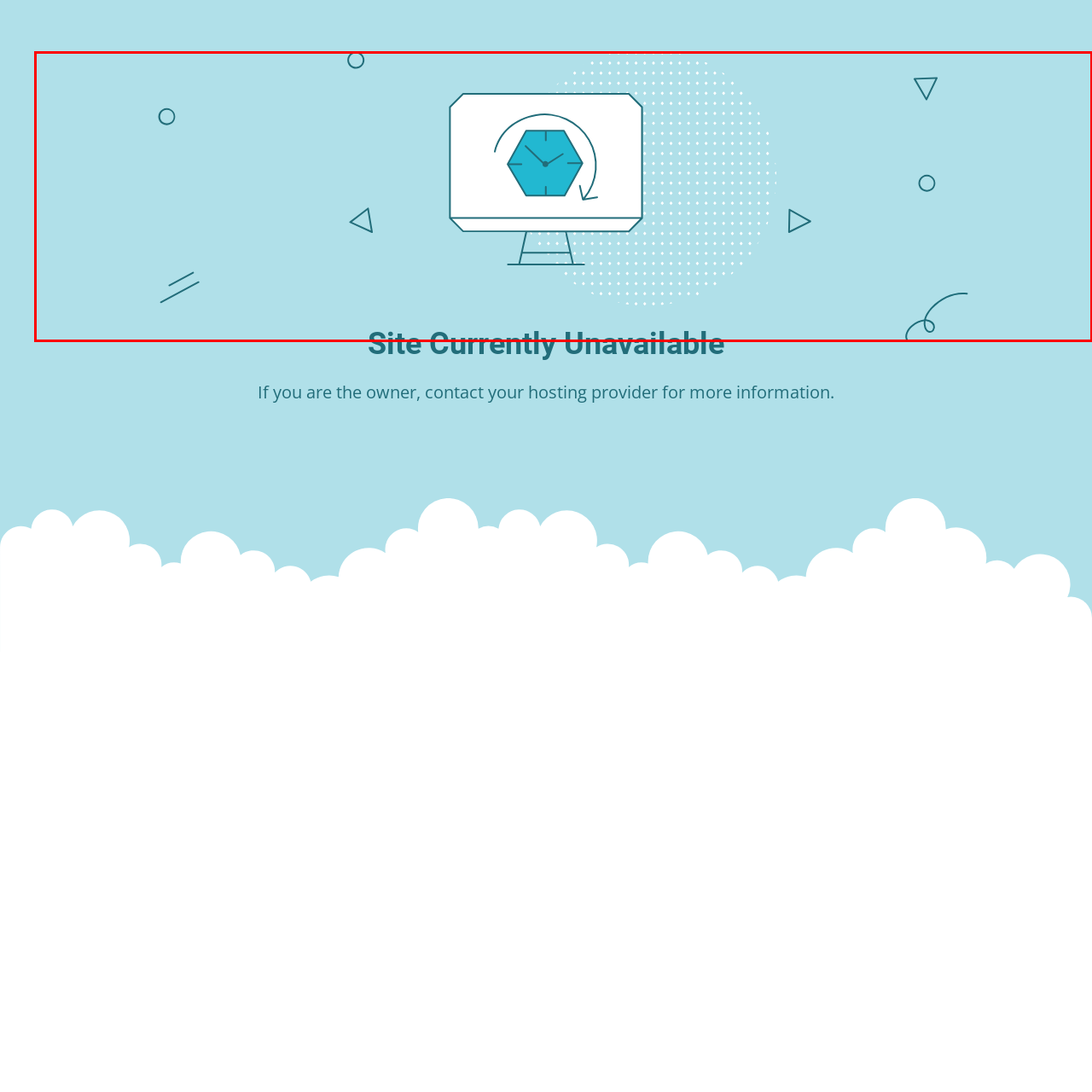Create a thorough description of the image portion outlined in red.

The image features a stylized depiction of a computer monitor displaying an illustration of a clock with an arrow, symbolizing the concept of time or unavailability. Set against a tranquil blue background, the design is complemented by various abstract shapes and elements, including circles and triangles, enhancing its modern aesthetic. At the bottom, bold text reads "Site Currently Unavailable," indicating that users cannot access the website at this time. This visual composition effectively communicates the message of a temporary disruption in service while maintaining an engaging and friendly design.